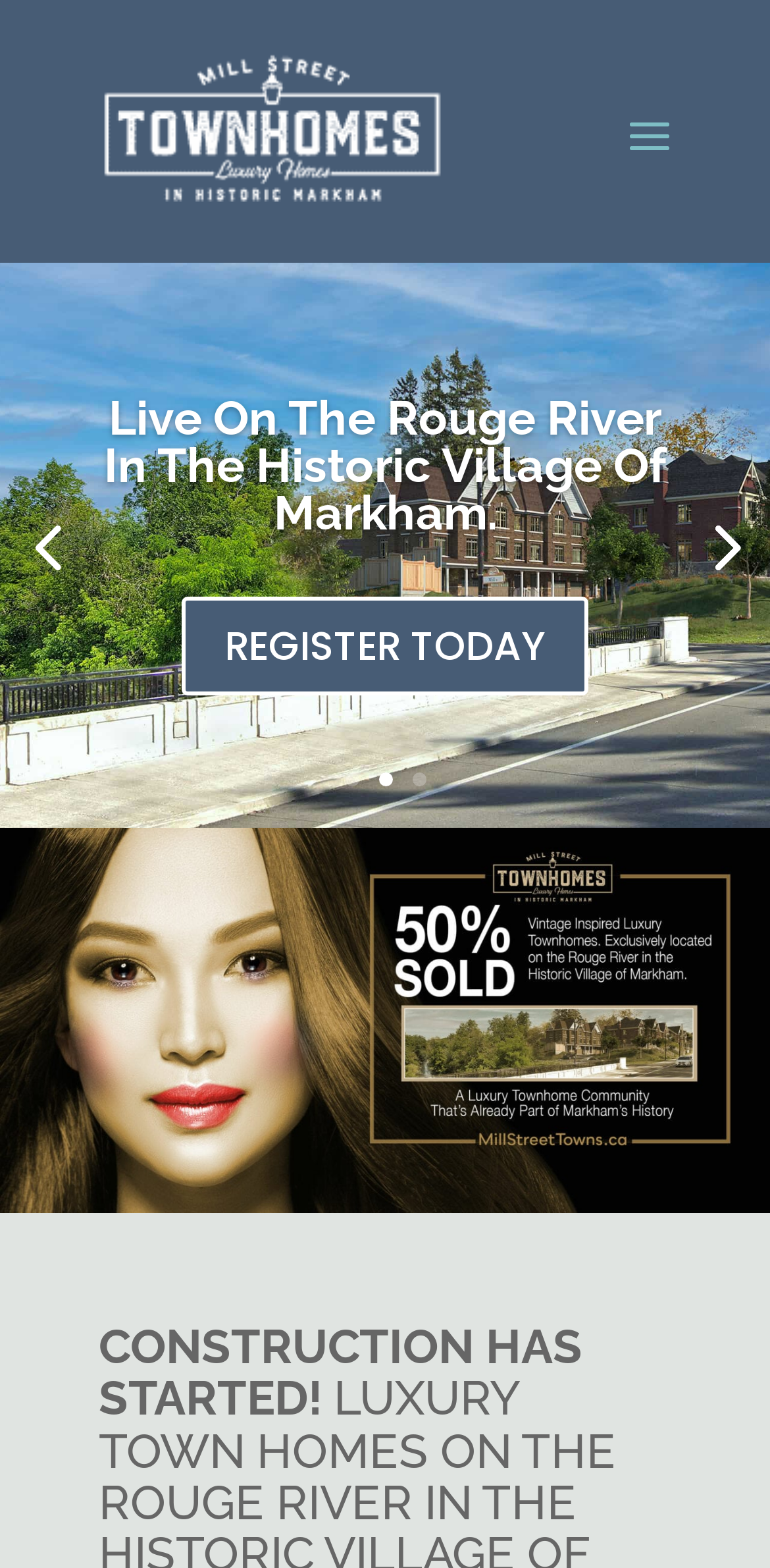Provide a one-word or one-phrase answer to the question:
How many links are present in the webpage?

7